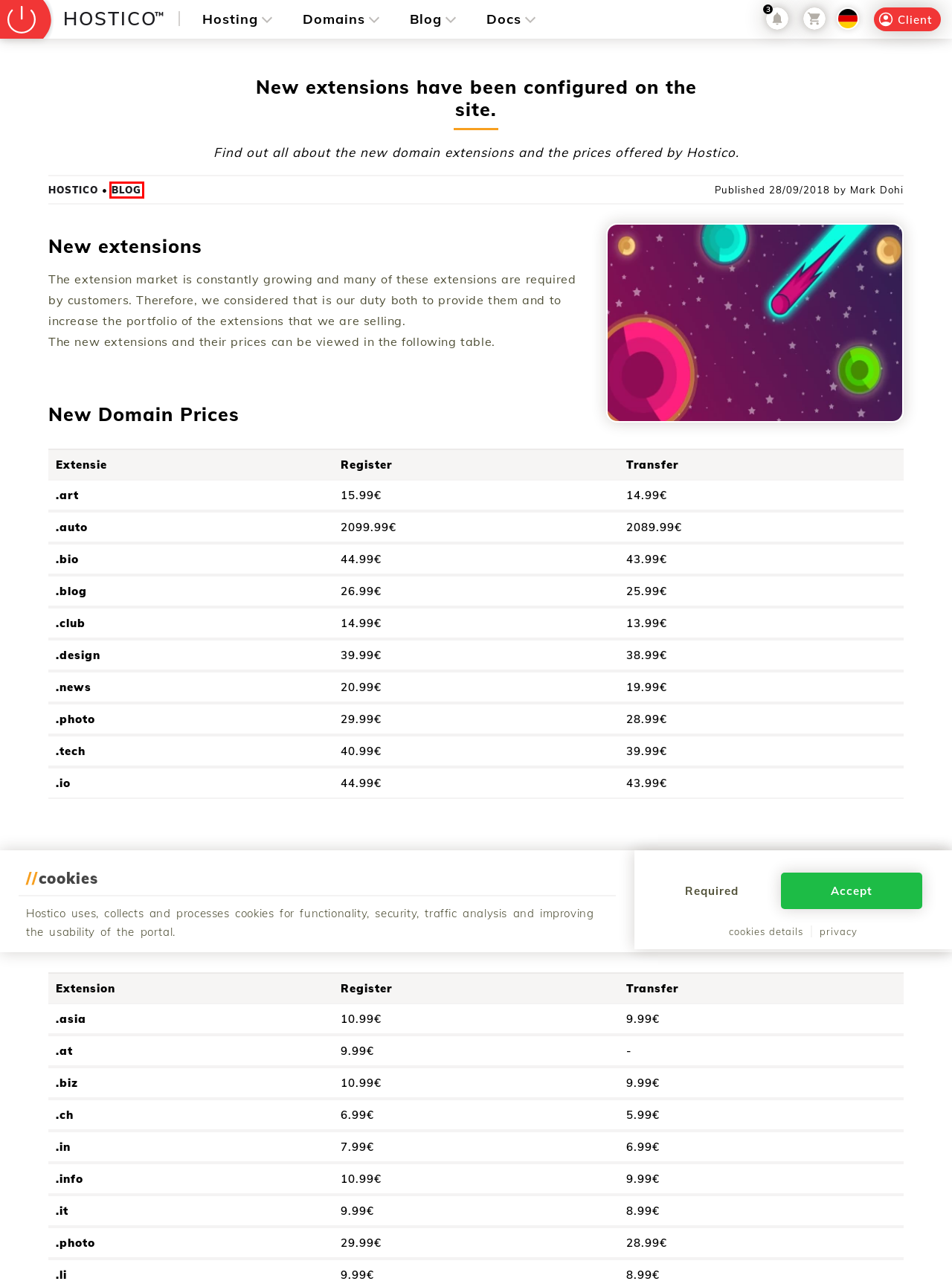You have a screenshot of a webpage with a red rectangle bounding box around an element. Identify the best matching webpage description for the new page that appears after clicking the element in the bounding box. The descriptions are:
A. The protection of personal data has been updated | Hostico
B. Client authentication | Hostico
C. Find out the latest news and promotions in the world of web hosting | Hostico
D. CloudLinux technology for increased stability and security | Hostico
E. Awesome Projects
F. Privacy policy applied to user data and information | Hostico
G. Web Hosting and domain name, from only for 1.99€ | Hostico
H. Cookies implementation and use policy | Hostico

C